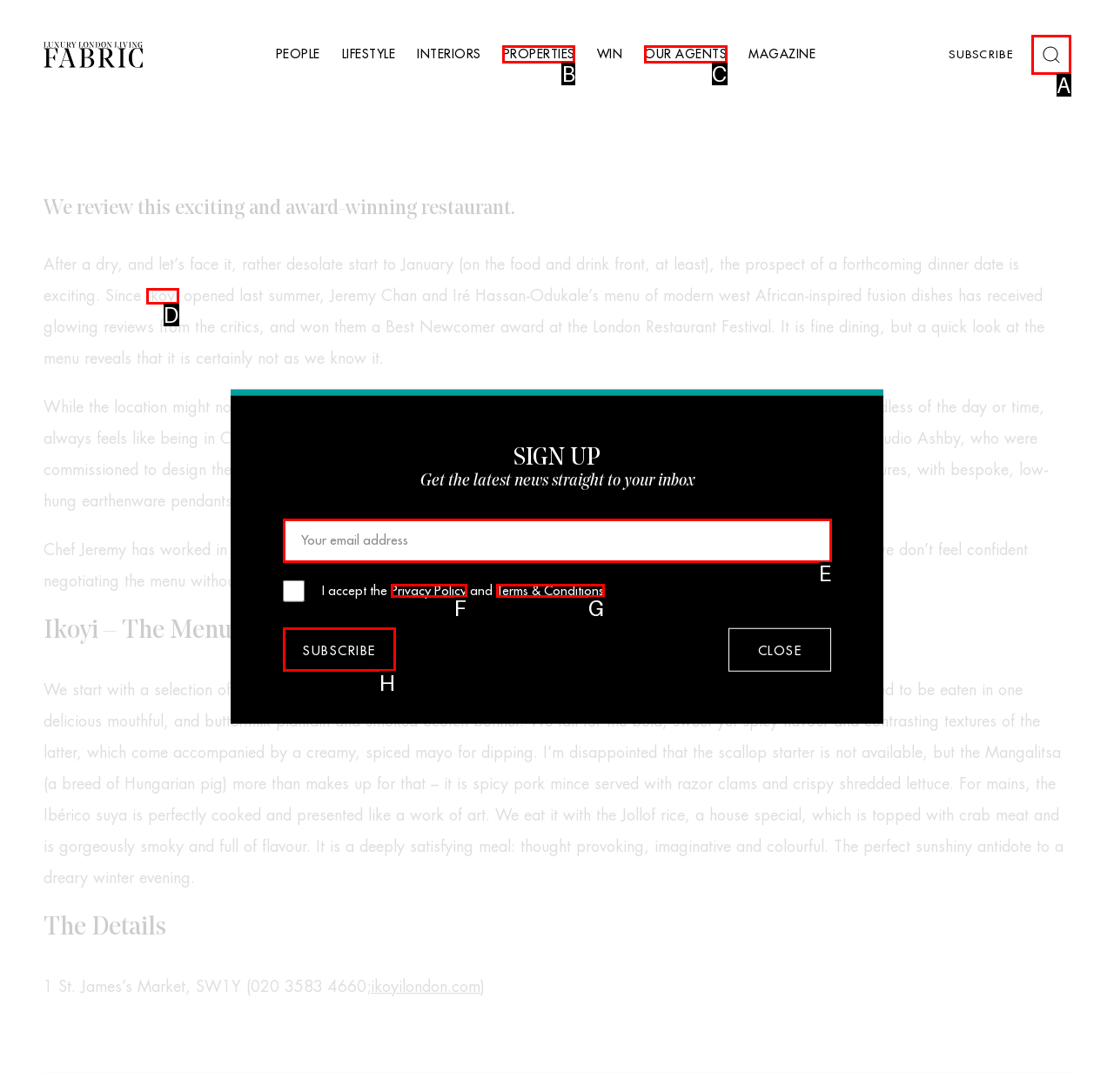Determine which option you need to click to execute the following task: Subscribe to the newsletter. Provide your answer as a single letter.

H